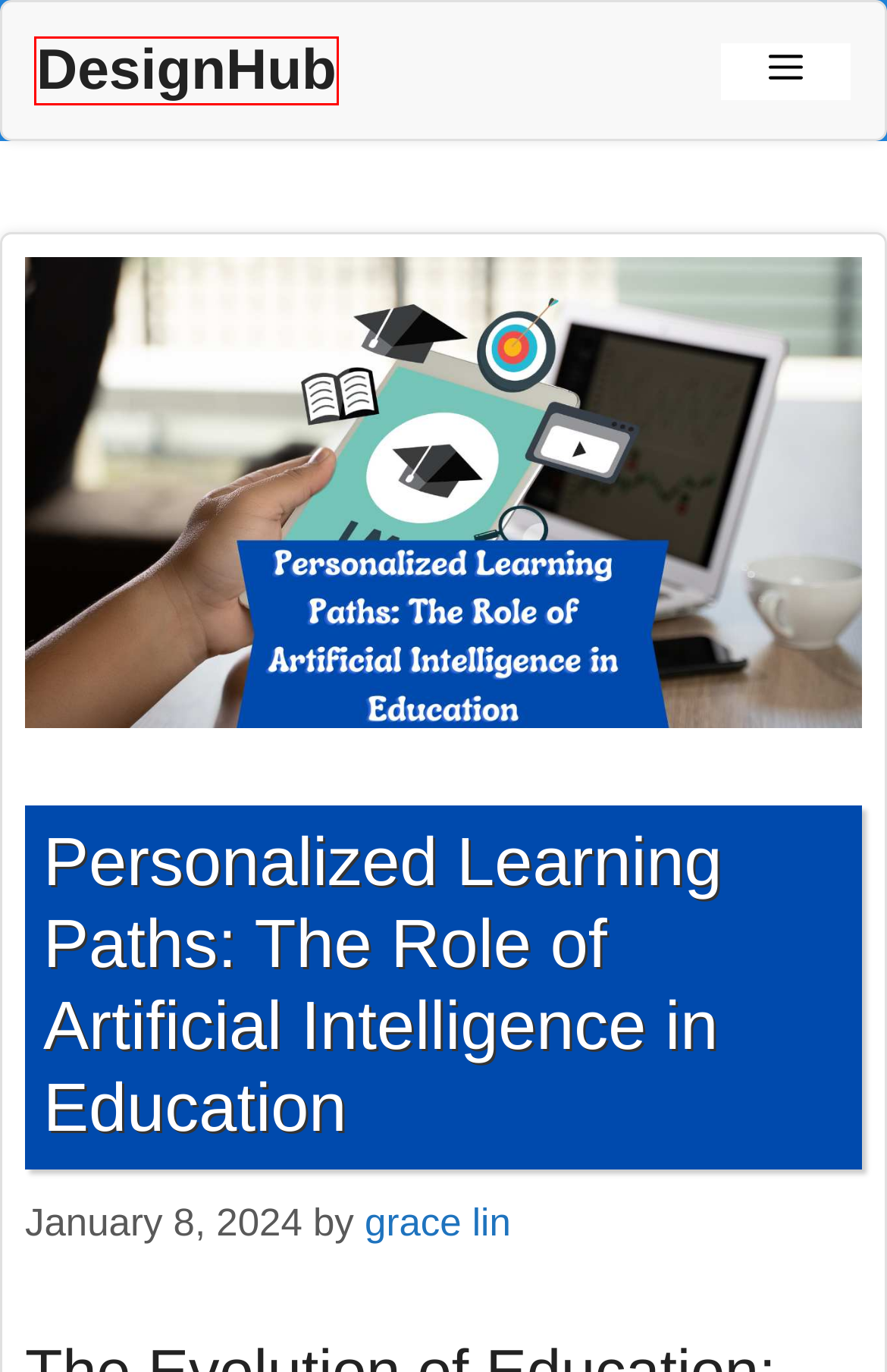Given a screenshot of a webpage with a red bounding box, please pick the webpage description that best fits the new webpage after clicking the element inside the bounding box. Here are the candidates:
A. The Future of Education: Exploring AI-driven Innovations in E-Learning
B. Smart Classrooms: Harnessing AI for Enhanced E-Learning Environments
C. E-learning - DesignHub
D. Beyond Engagement: The Impact of Artificial Intelligence on Social Media Trends
E. Chatbots Unleashed: Revolutionizing Customer Interaction on Social Media
F. DesignHub -
G. Social Media Intelligence: How AI is Transforming Marketing Strategies
H. Predictive Analytics in Social Media: Unlocking Insights for Success

F